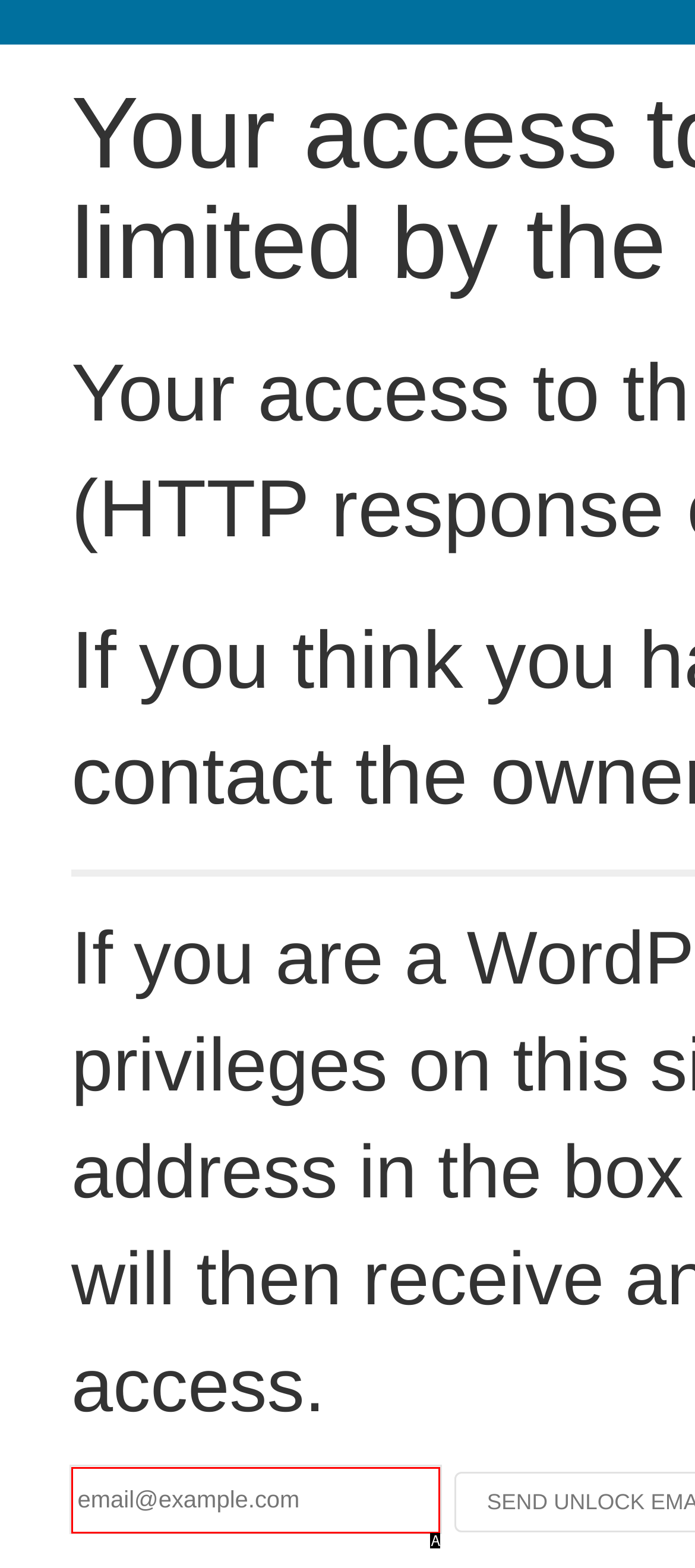Identify the letter of the UI element that corresponds to: name="email" placeholder="email@example.com"
Respond with the letter of the option directly.

A